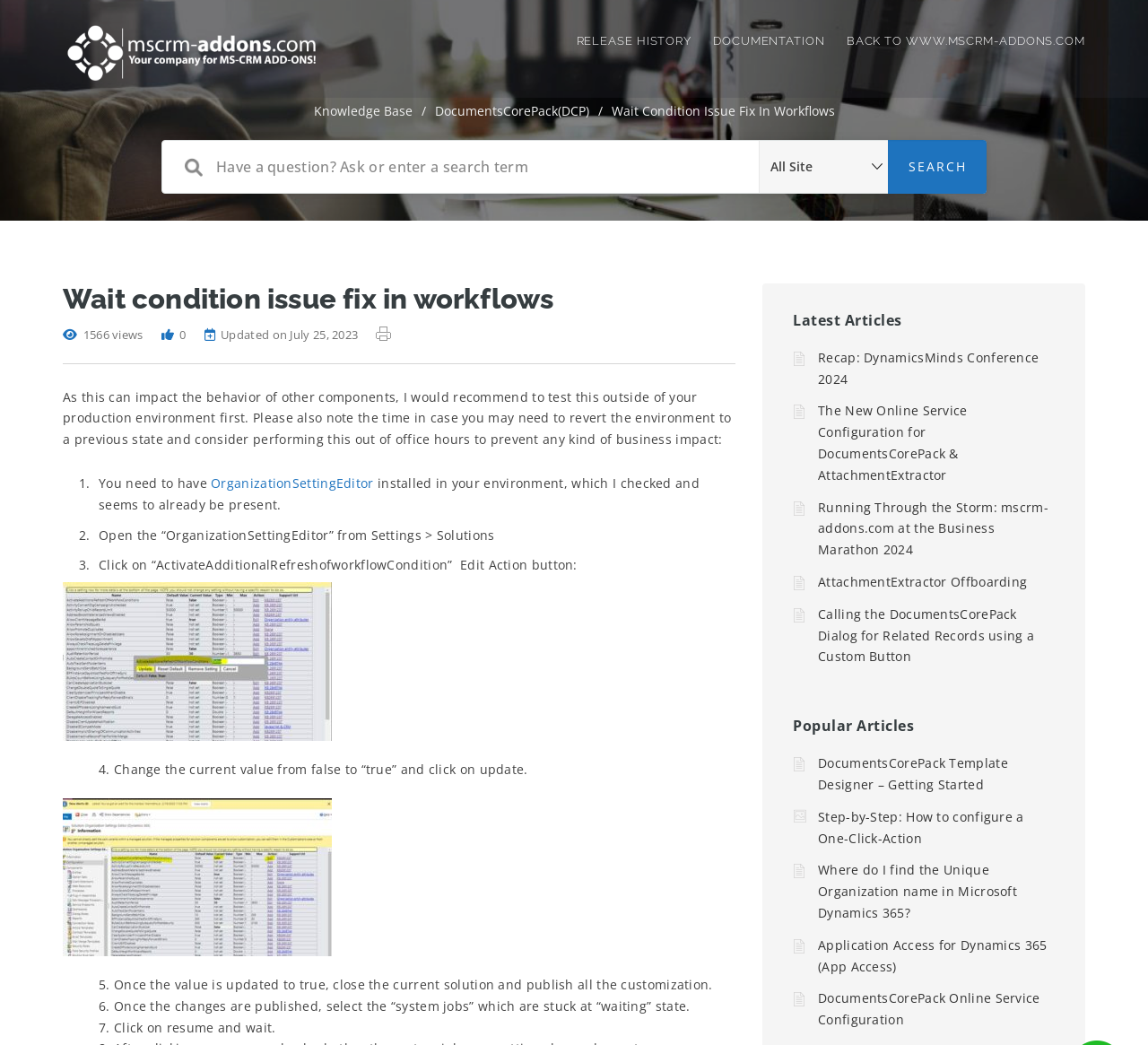Could you indicate the bounding box coordinates of the region to click in order to complete this instruction: "Read the latest article 'Recap: DynamicsMinds Conference 2024'".

[0.712, 0.334, 0.905, 0.37]